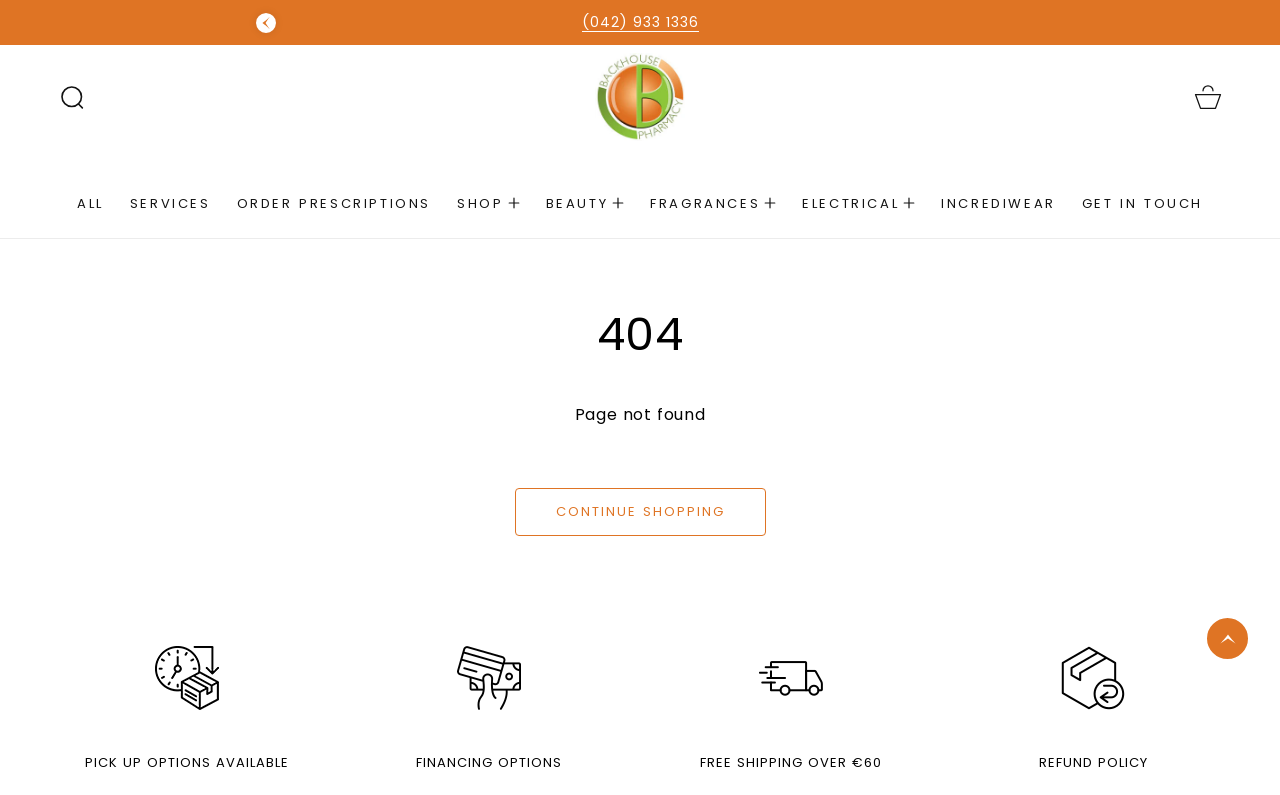What is the purpose of the 'Search' button?
Based on the image, give a one-word or short phrase answer.

To search